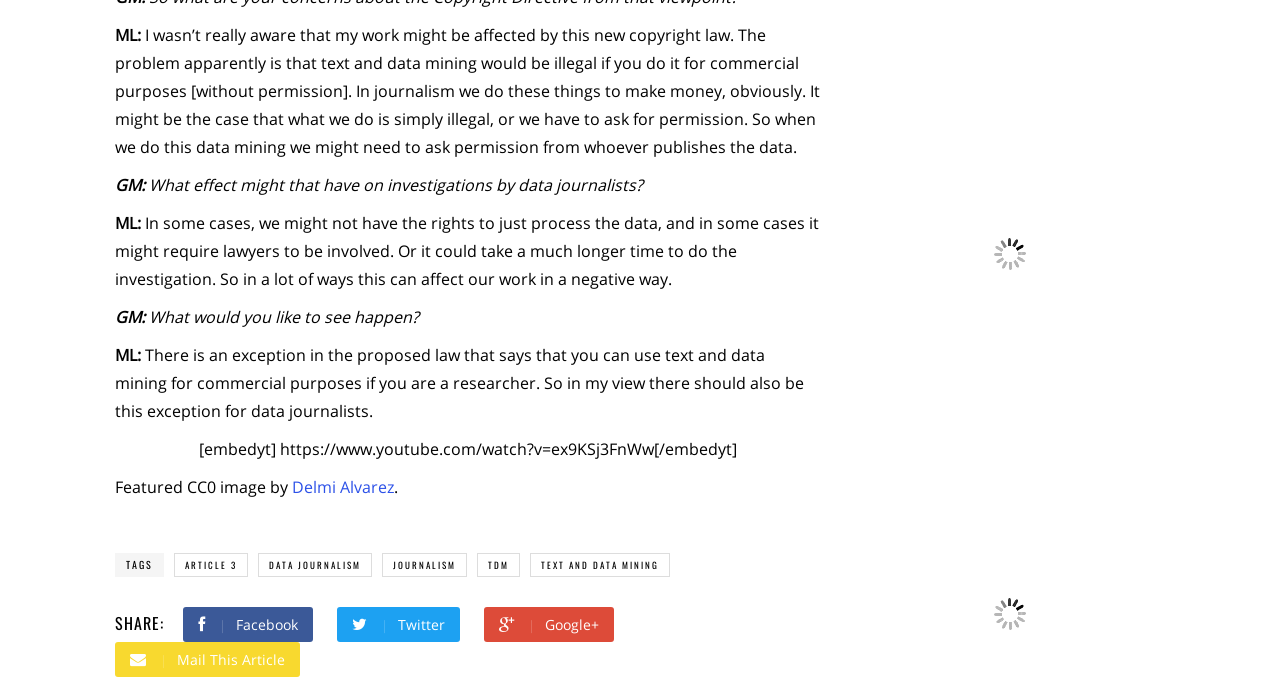What is the purpose of the SHARE section?
Provide a detailed answer to the question using information from the image.

The SHARE section appears to provide options for users to share the article on various social media platforms, including Facebook, Twitter, Google+, and Mail This Article.